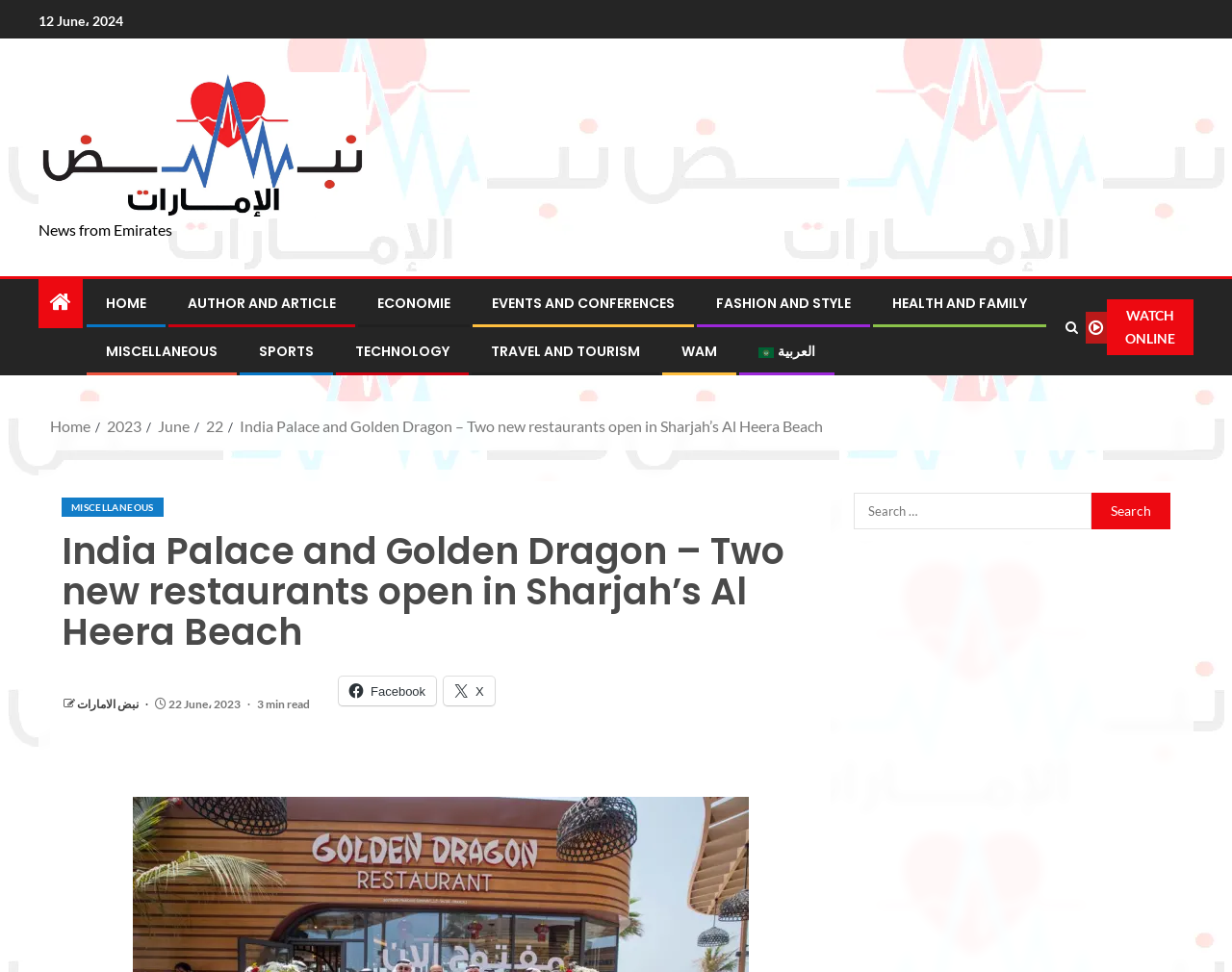Detail the various sections and features present on the webpage.

The webpage appears to be a news article page, with a focus on a specific news story about the opening of two new restaurants, India Palace and Golden Dragon, in Sharjah's Al Heera Beach. 

At the top of the page, there is a date "12 June، 2024" and a link to the left of it. Below this, there is a section with several links, including "News from Emirates", "HOME", "AUTHOR AND ARTICLE", and others, which seem to be navigation links. 

To the right of these links, there is a section with more links, including "WATCH ONLINE" and a Facebook icon. Below this, there is a navigation section with breadcrumbs, showing the path "Home > 2023 > June > 22 > India Palace and Golden Dragon – Two new restaurants open in Sharjah’s Al Heera Beach".

The main content of the page is an article with a heading "India Palace and Golden Dragon – Two new restaurants open in Sharjah’s Al Heera Beach". The article has a link to "MISCELLANEOUS" at the top, and below this, there is a link to "نبض الامارات" and a date "22 June، 2023". The article also has a "3 min read" indicator and social media links, including Facebook.

To the right of the main content, there is a complementary section with a search box and a "Search" button.